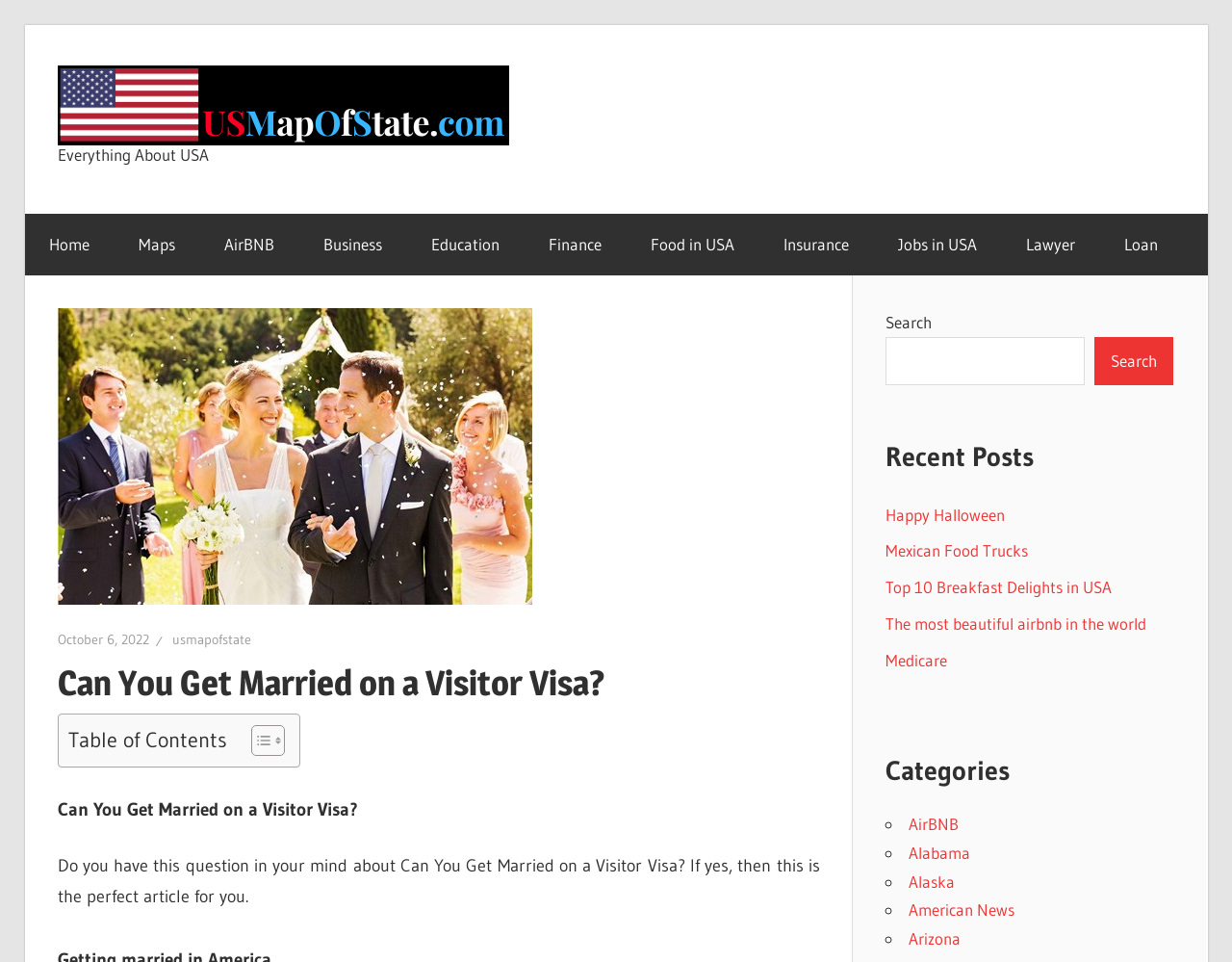What is the logo on the top left corner of the webpage?
Examine the screenshot and reply with a single word or phrase.

US map of state logo